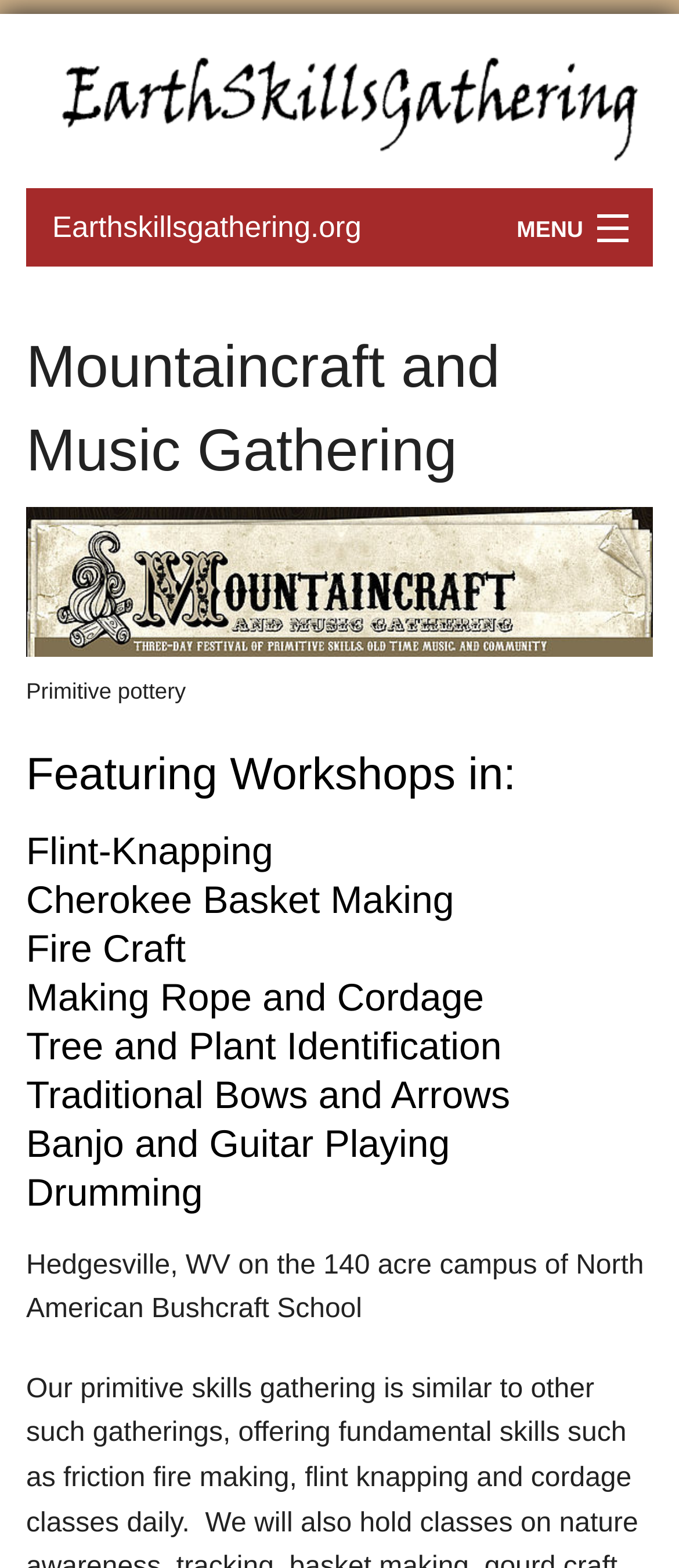What is the name of the gathering?
Using the image, answer in one word or phrase.

Mountaincraft and Music Gathering